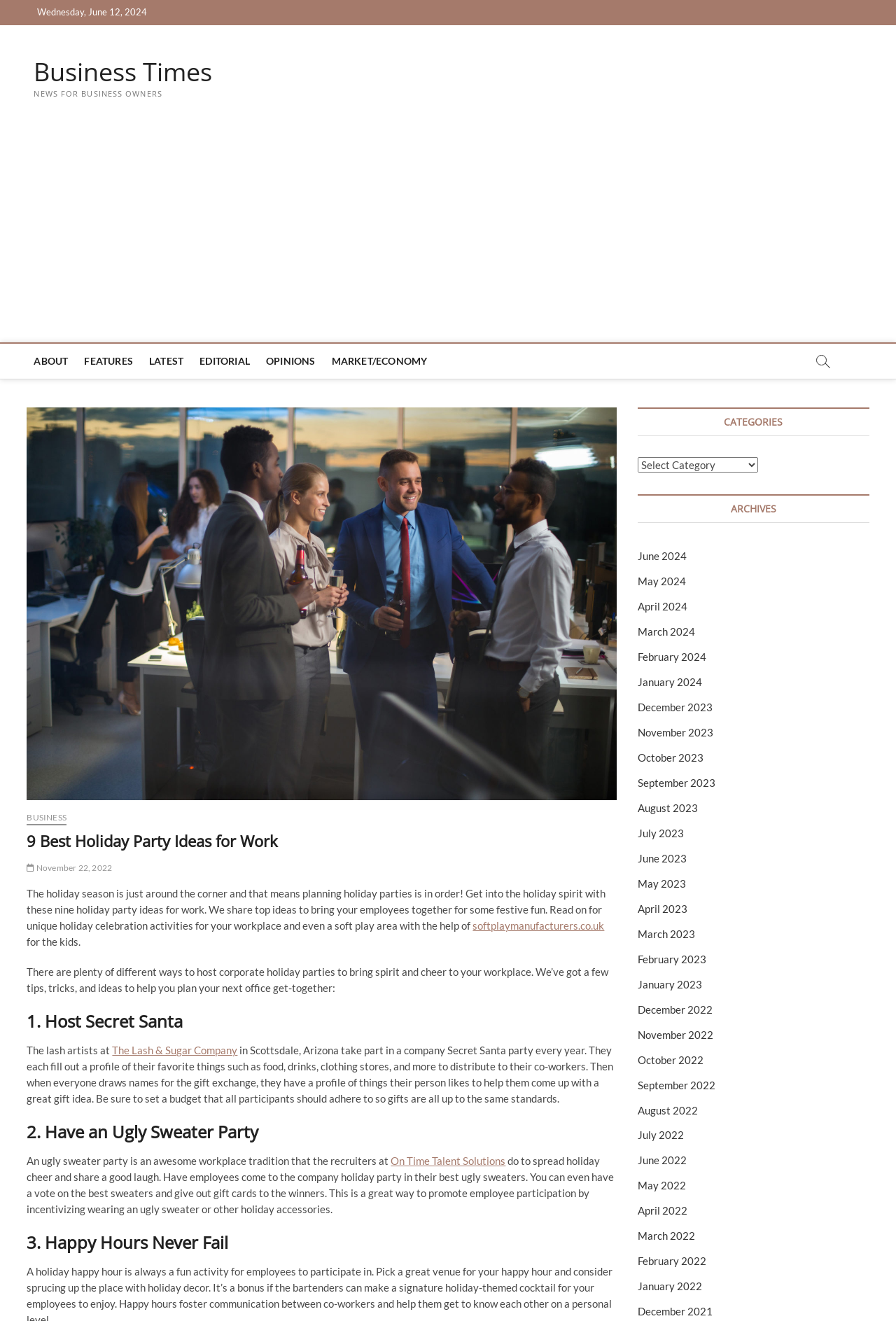How many categories are listed on the webpage?
Kindly offer a detailed explanation using the data available in the image.

I found the number of categories by looking at the sidebar of the webpage, where it says 'CATEGORIES' and lists only one category. This indicates that there is only one category listed on the webpage.